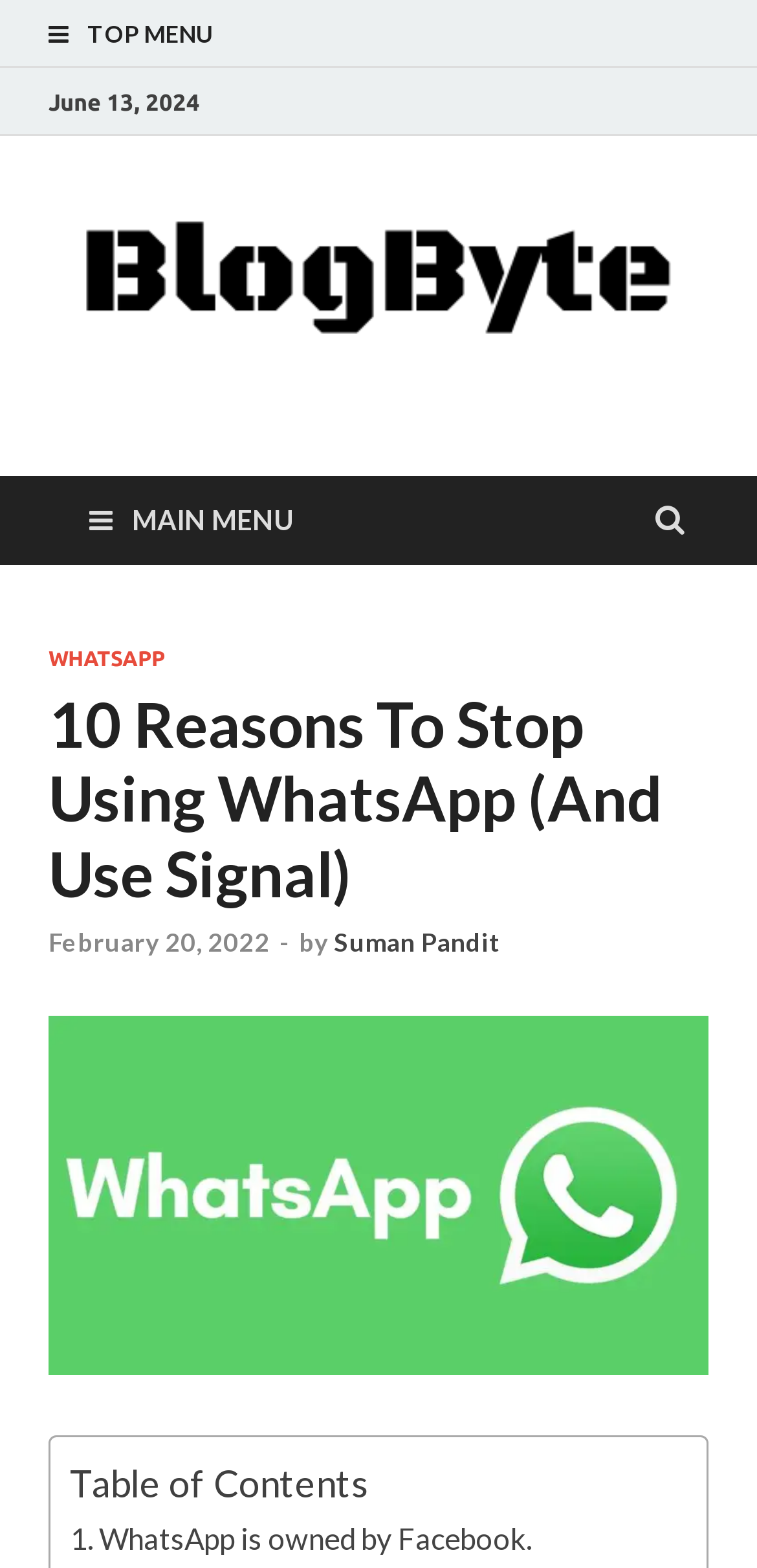Determine the bounding box coordinates for the area that needs to be clicked to fulfill this task: "read the article about WhatsApp". The coordinates must be given as four float numbers between 0 and 1, i.e., [left, top, right, bottom].

[0.064, 0.413, 0.218, 0.428]